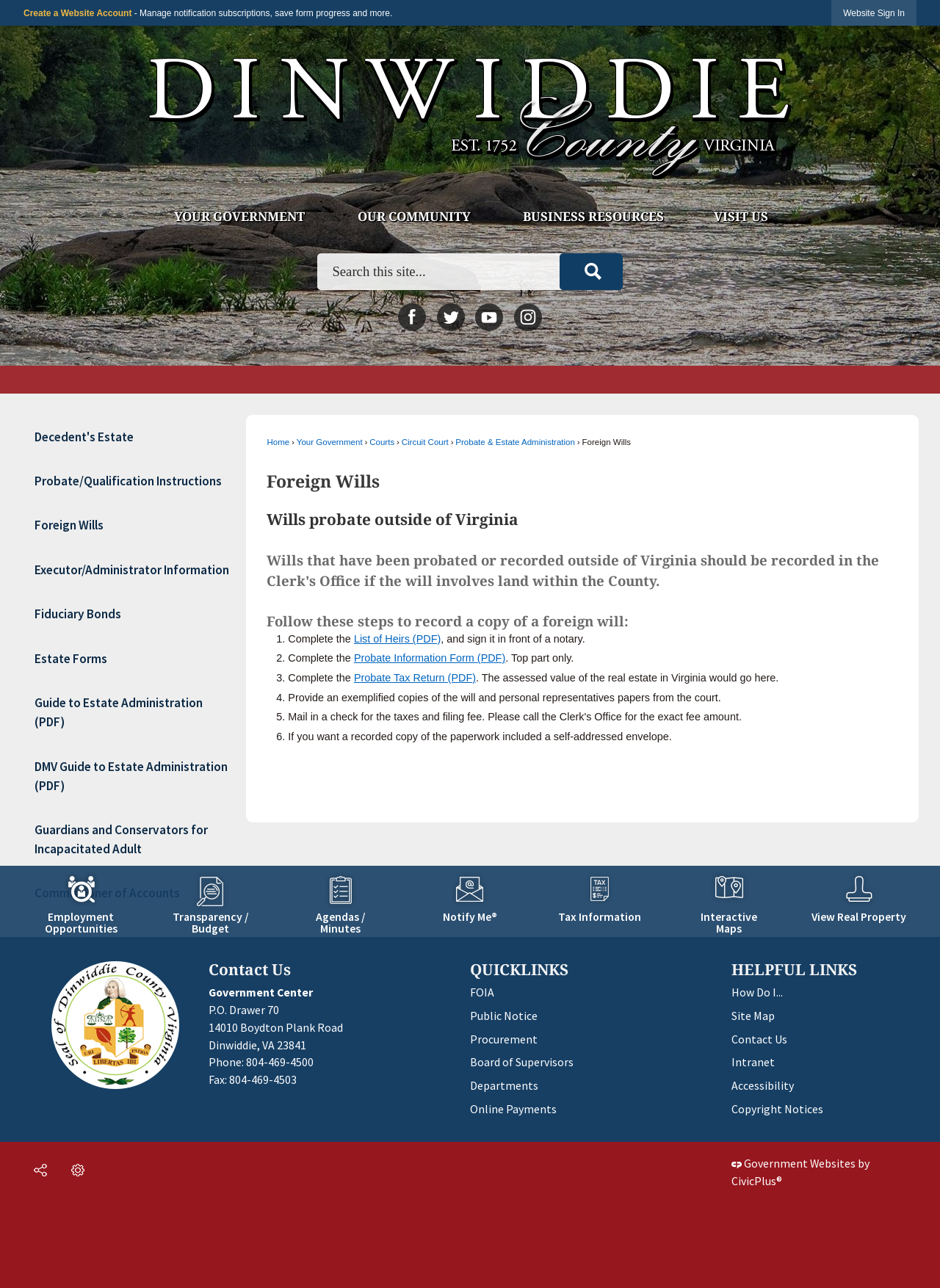Pinpoint the bounding box coordinates of the clickable element needed to complete the instruction: "Click to Home". The coordinates should be provided as four float numbers between 0 and 1: [left, top, right, bottom].

[0.157, 0.045, 0.843, 0.14]